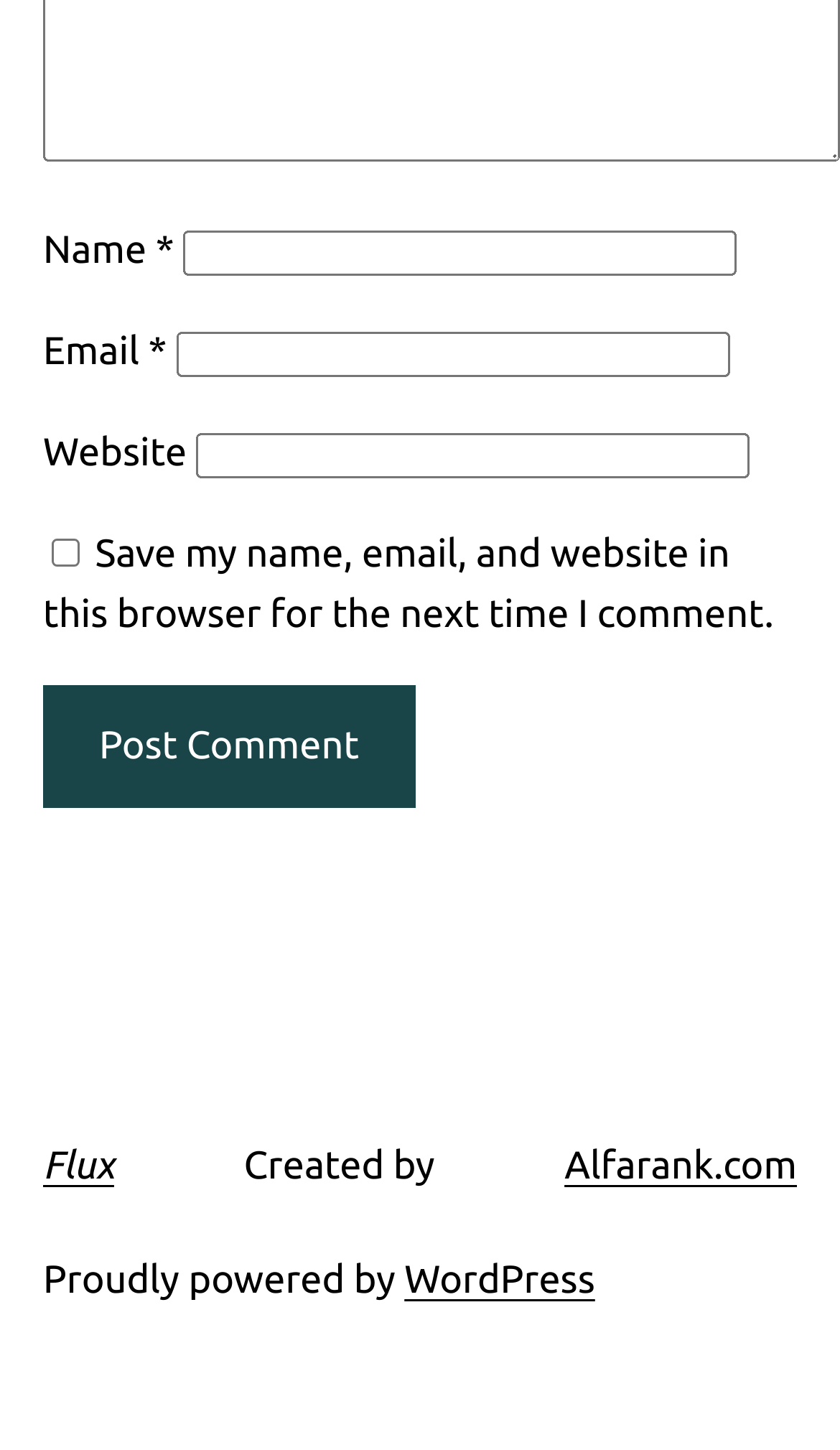Provide the bounding box coordinates for the UI element that is described as: "parent_node: Name * name="author"".

[0.218, 0.159, 0.877, 0.191]